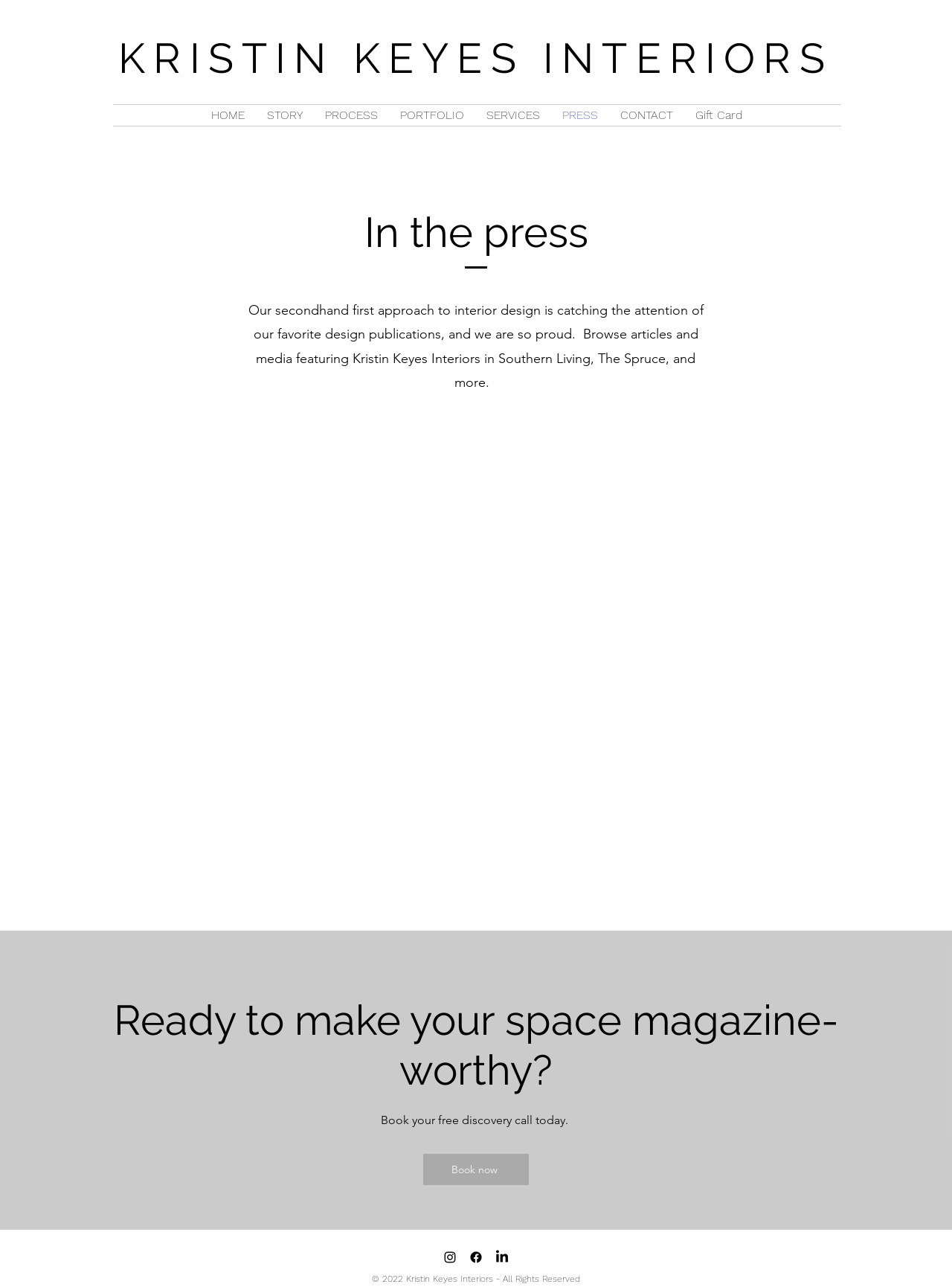Explain the contents of the webpage comprehensively.

The webpage is about Kristin Keyes Interiors, an interior design company. At the top, there is a navigation bar with seven links: HOME, STORY, PROCESS, PORTFOLIO, SERVICES, PRESS, and CONTACT. Below the navigation bar, the company's name "KRISTIN KEYES INTERIORS" is prominently displayed.

The main content of the page is divided into three sections. The first section has a heading "In the press" and describes the company's secondhand first approach to interior design, which has caught the attention of favorite design publications. There is also a brief text inviting visitors to browse articles and media featuring Kristin Keyes Interiors in various publications.

The second section has a heading "Ready to make your space magazine-worthy?" and encourages visitors to book a free discovery call. There is a "Book now" link below this section.

At the bottom of the page, there is a social bar with links to the company's Instagram, Facebook, and LinkedIn profiles, each accompanied by an icon. The page also displays a copyright notice "© 2022 Kristin Keyes Interiors - All Rights Reserved" at the very bottom.